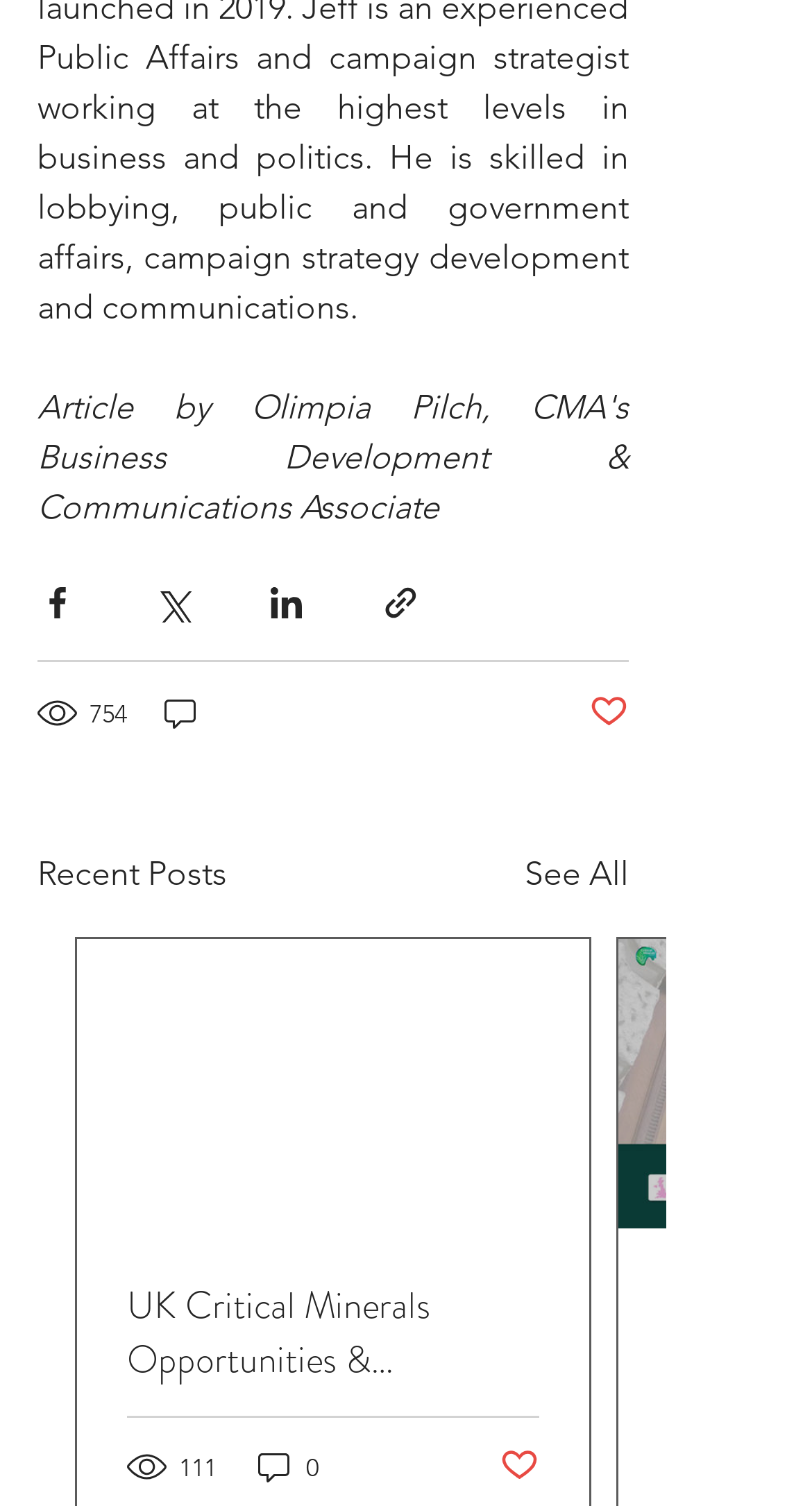How many hidden links are there in the webpage?
Give a one-word or short phrase answer based on the image.

4